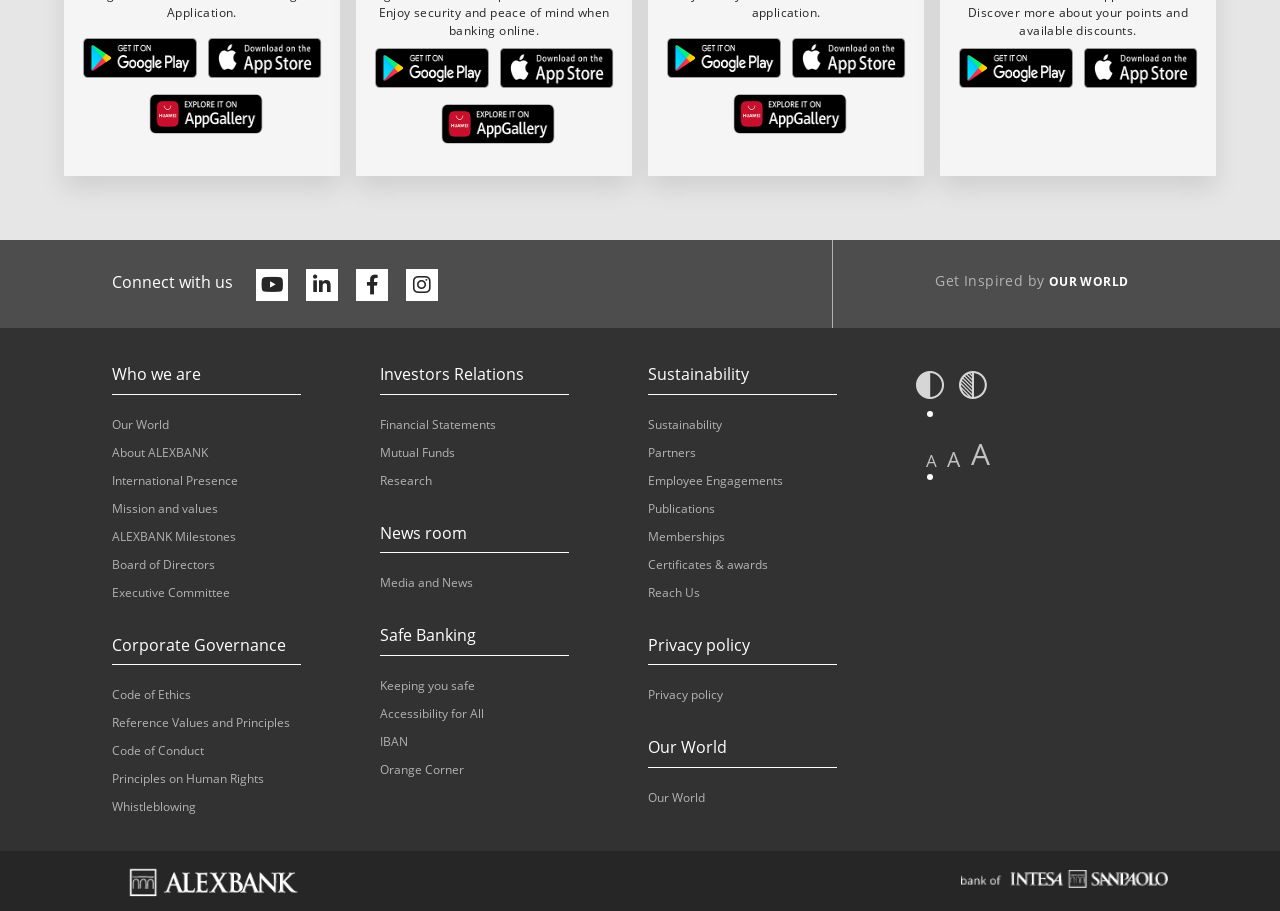With reference to the image, please provide a detailed answer to the following question: How many social media links are there?

I found four social media links: 'fa-youtube-play', 'fa-linkedin', 'fa-facebook', and 'fa-instagram'.